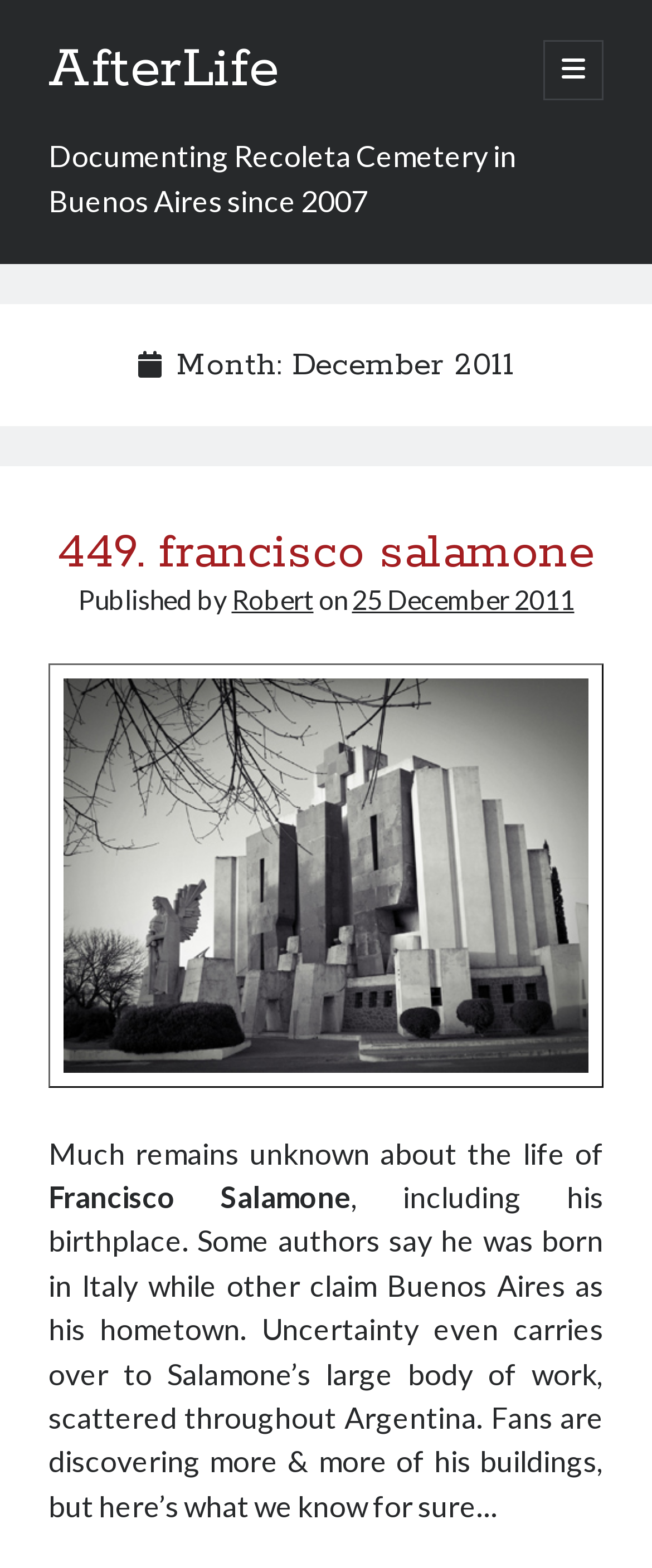Locate the bounding box of the user interface element based on this description: "Urban legends".

[0.077, 0.698, 0.292, 0.715]